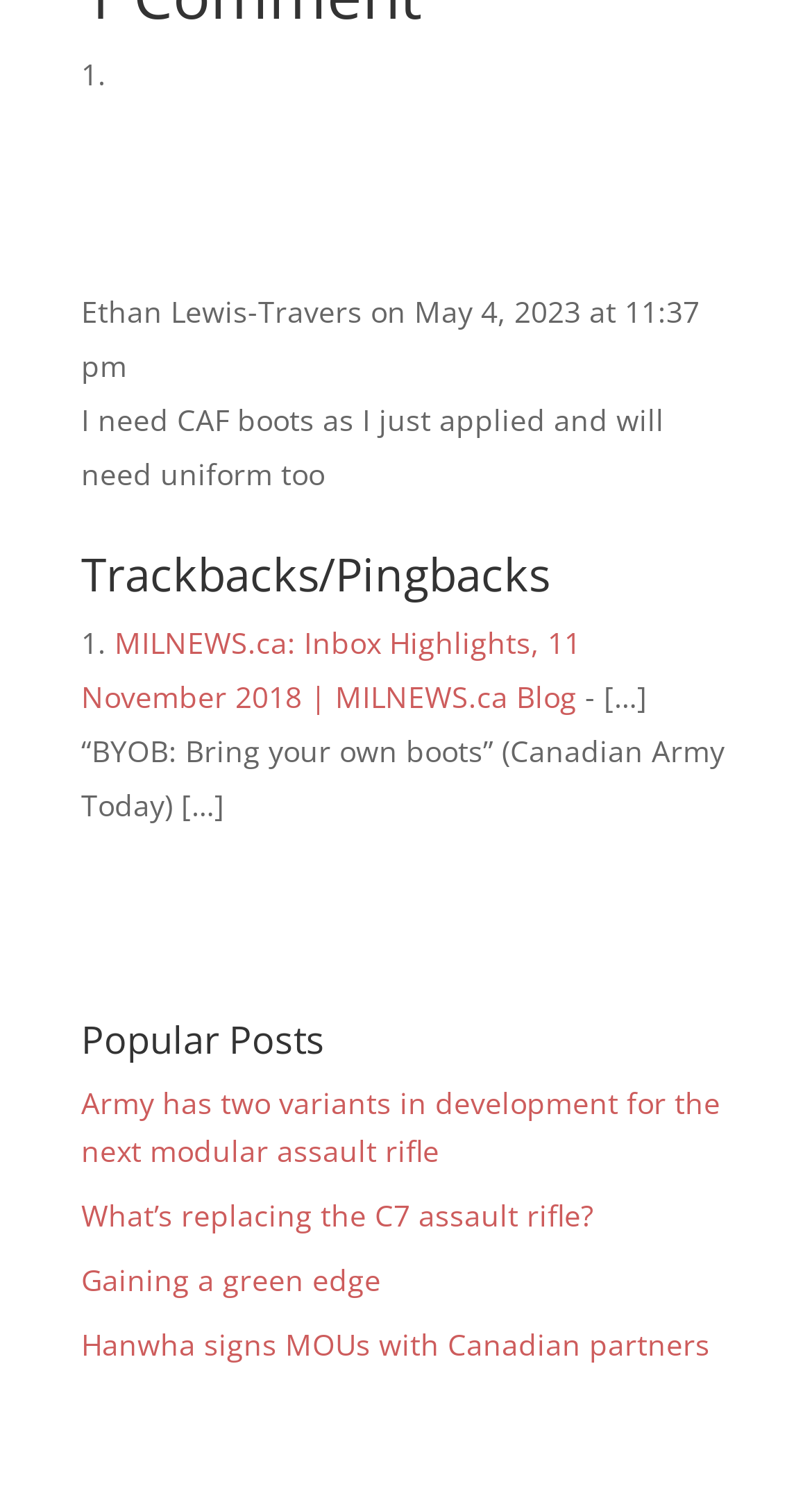What is the person in the article looking for?
Kindly give a detailed and elaborate answer to the question.

I found what the person in the article is looking for by looking at the StaticText element with the text 'I need CAF boots as I just applied and will need uniform too' which is a child of the article element.